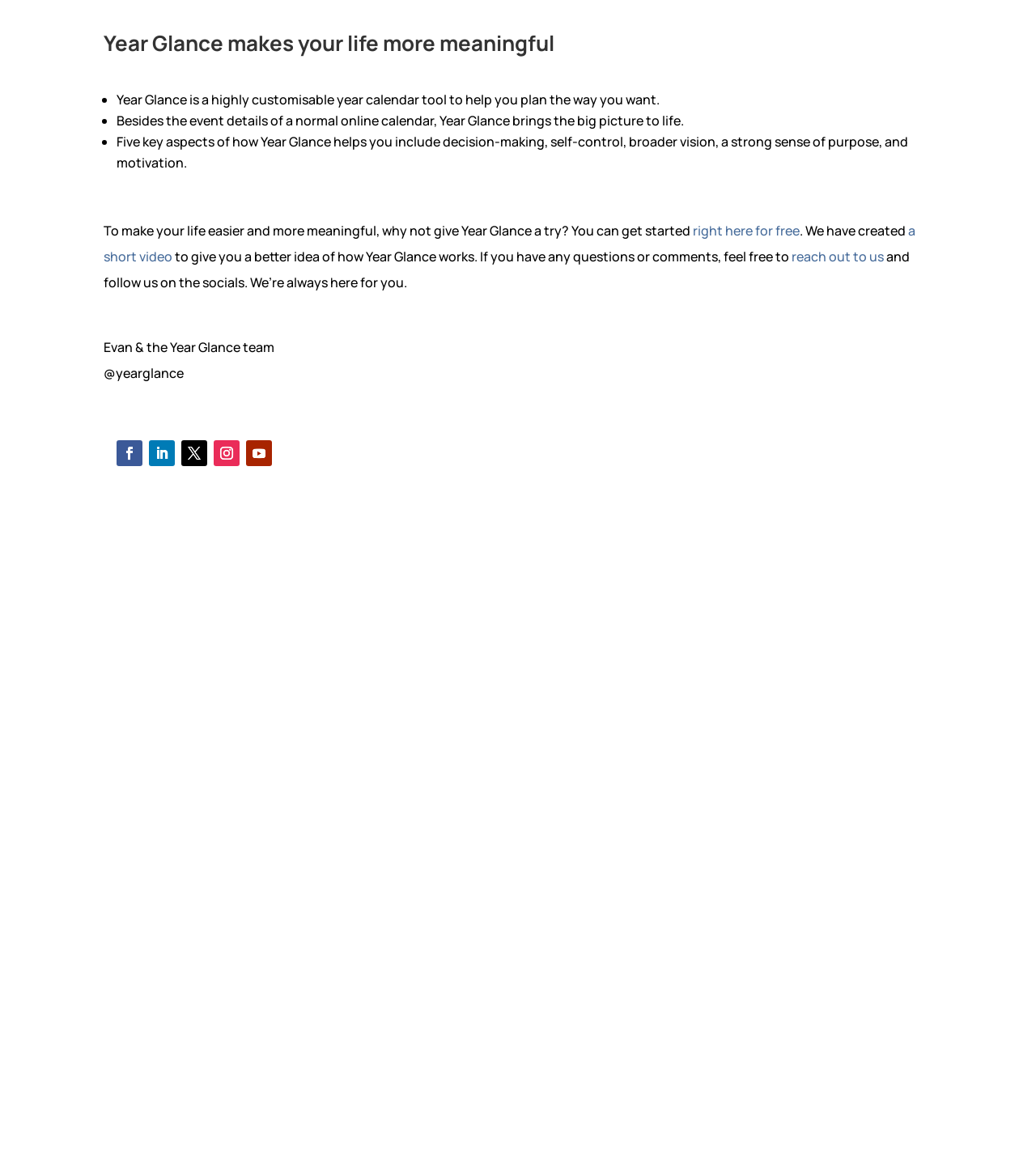How can I contact the Year Glance team?
Refer to the image and answer the question using a single word or phrase.

Reach out to us